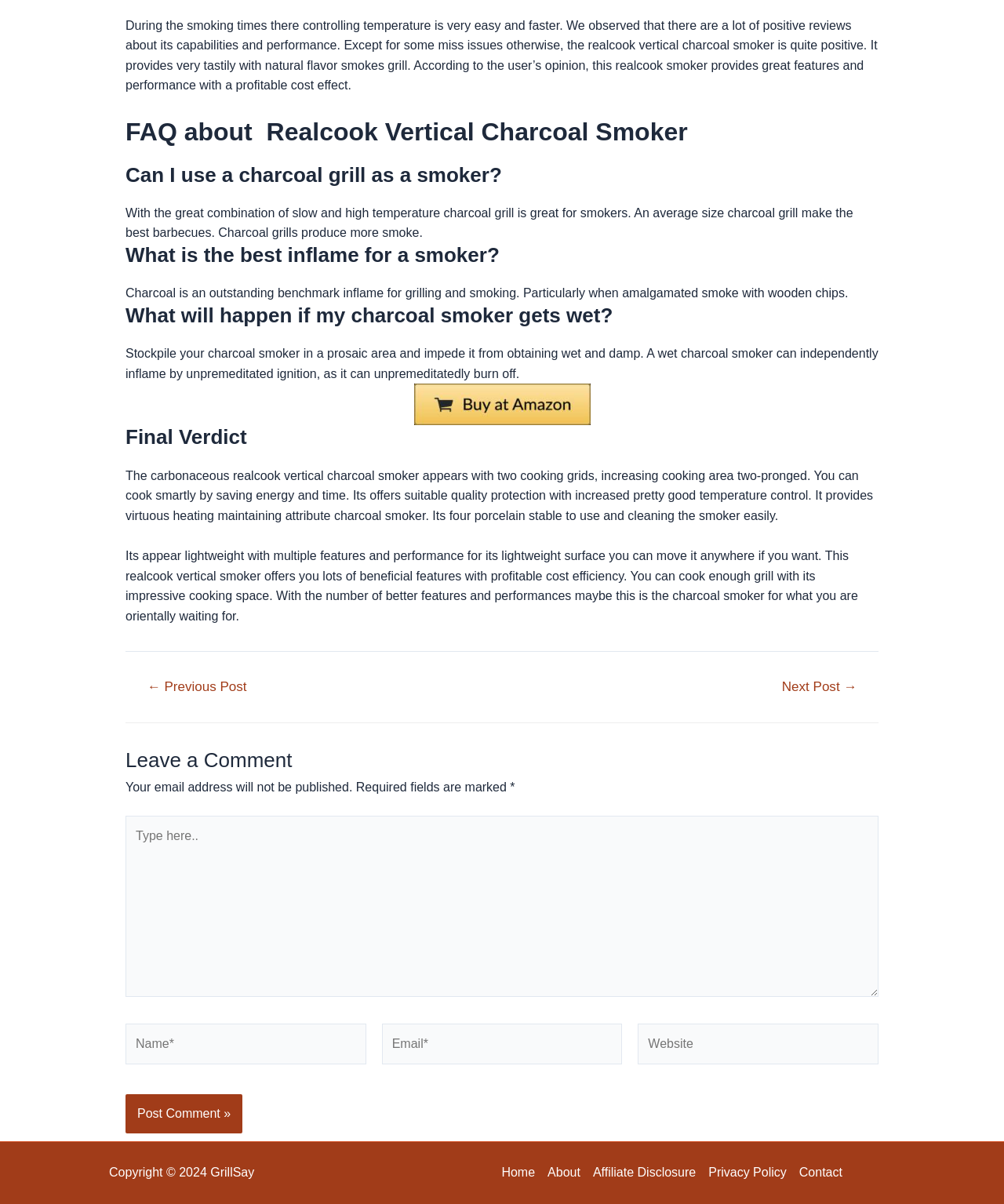What is the purpose of the 'Leave a Comment' section?
Based on the image, provide your answer in one word or phrase.

To allow users to leave comments